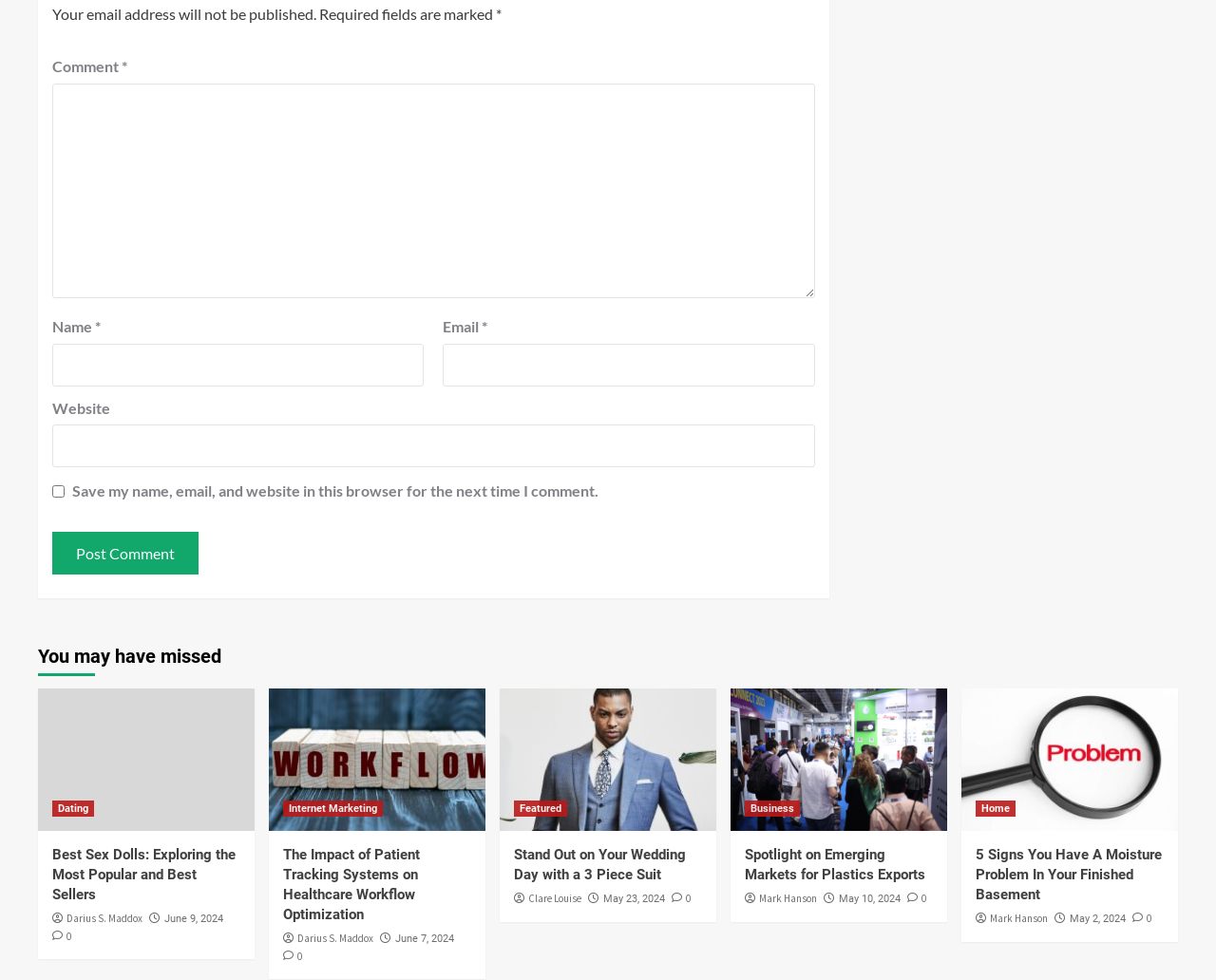Find and provide the bounding box coordinates for the UI element described with: "parent_node: Comment * name="comment"".

[0.043, 0.085, 0.67, 0.305]